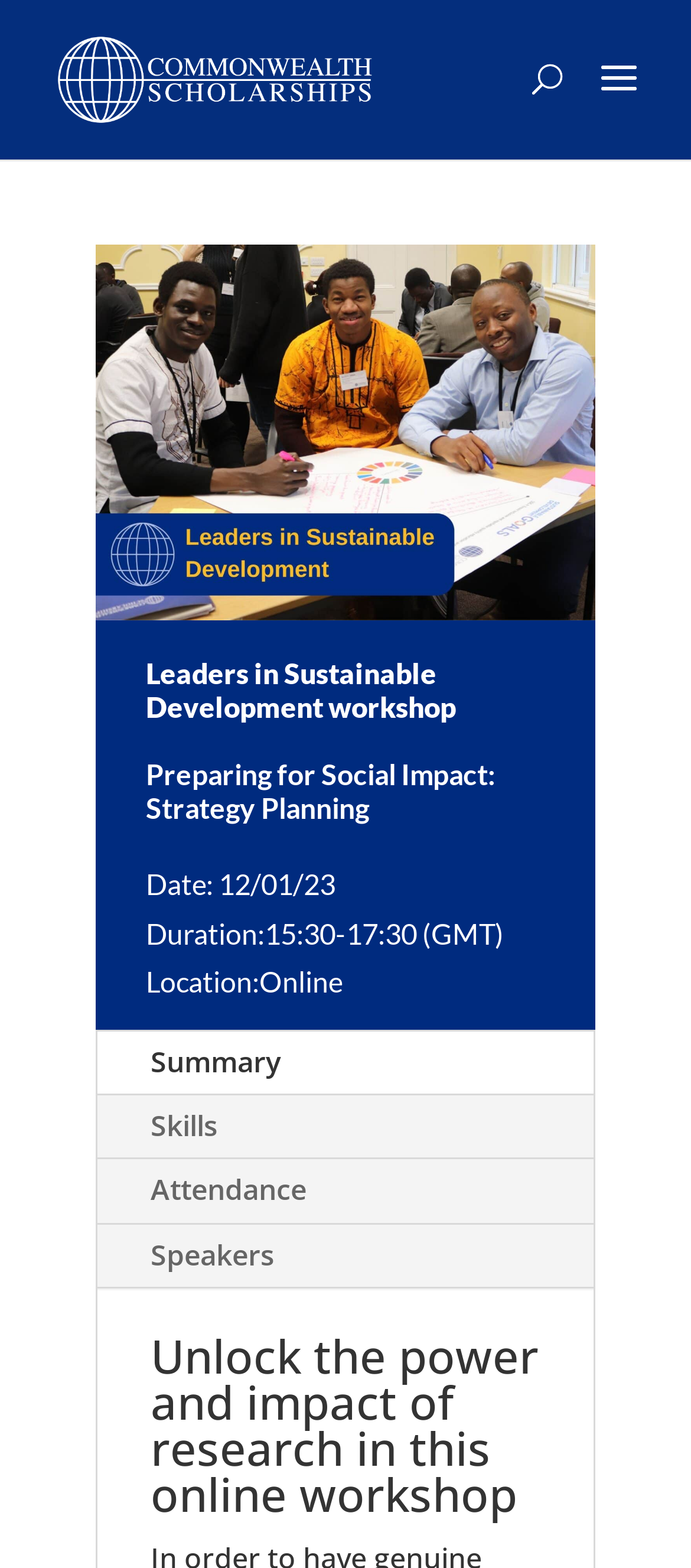From the details in the image, provide a thorough response to the question: What is the location of the workshop?

According to the 'Location' section, the workshop will take place online, which means it will not be held in a physical location.